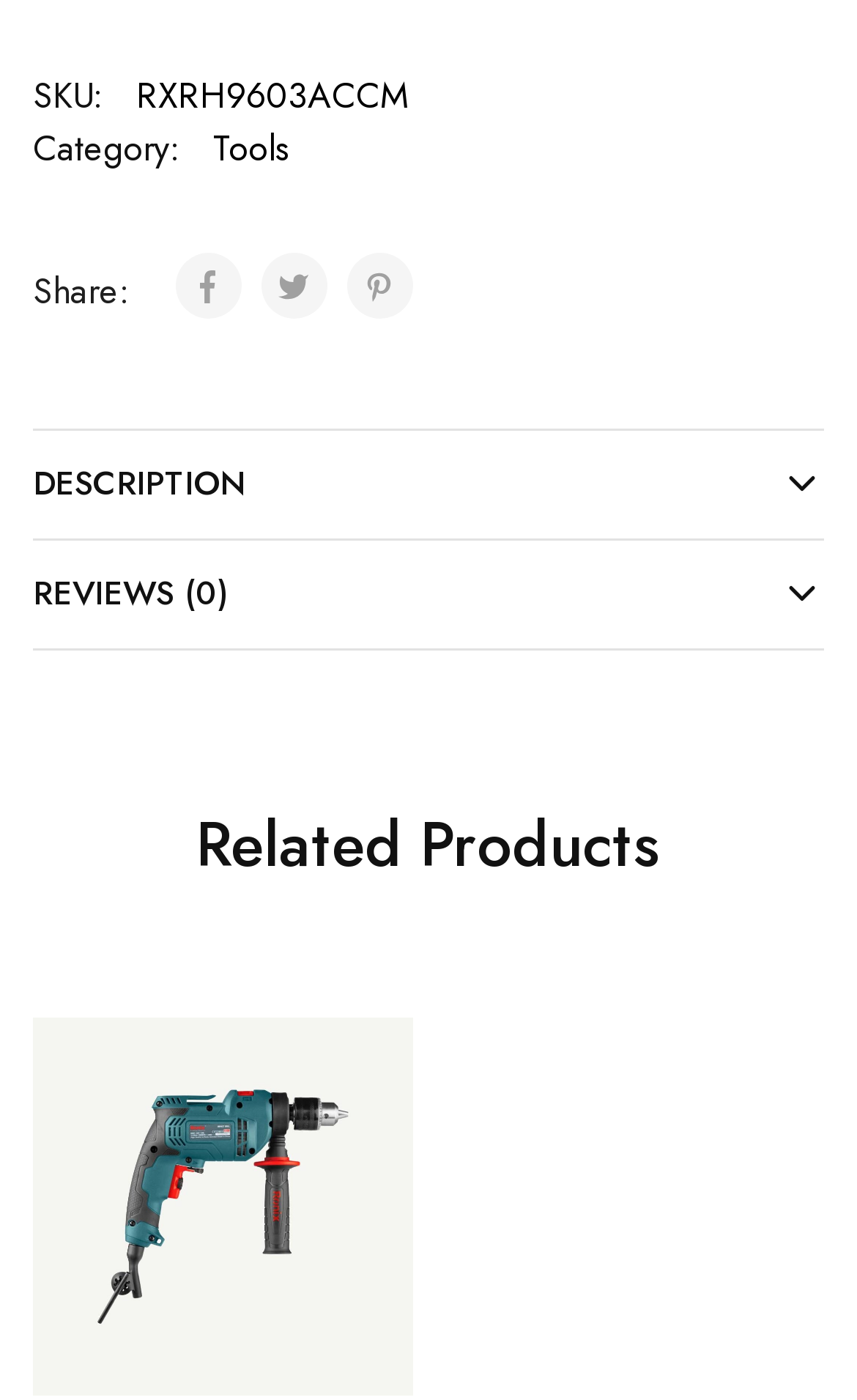Give a one-word or one-phrase response to the question: 
What is the category of the product?

Tools